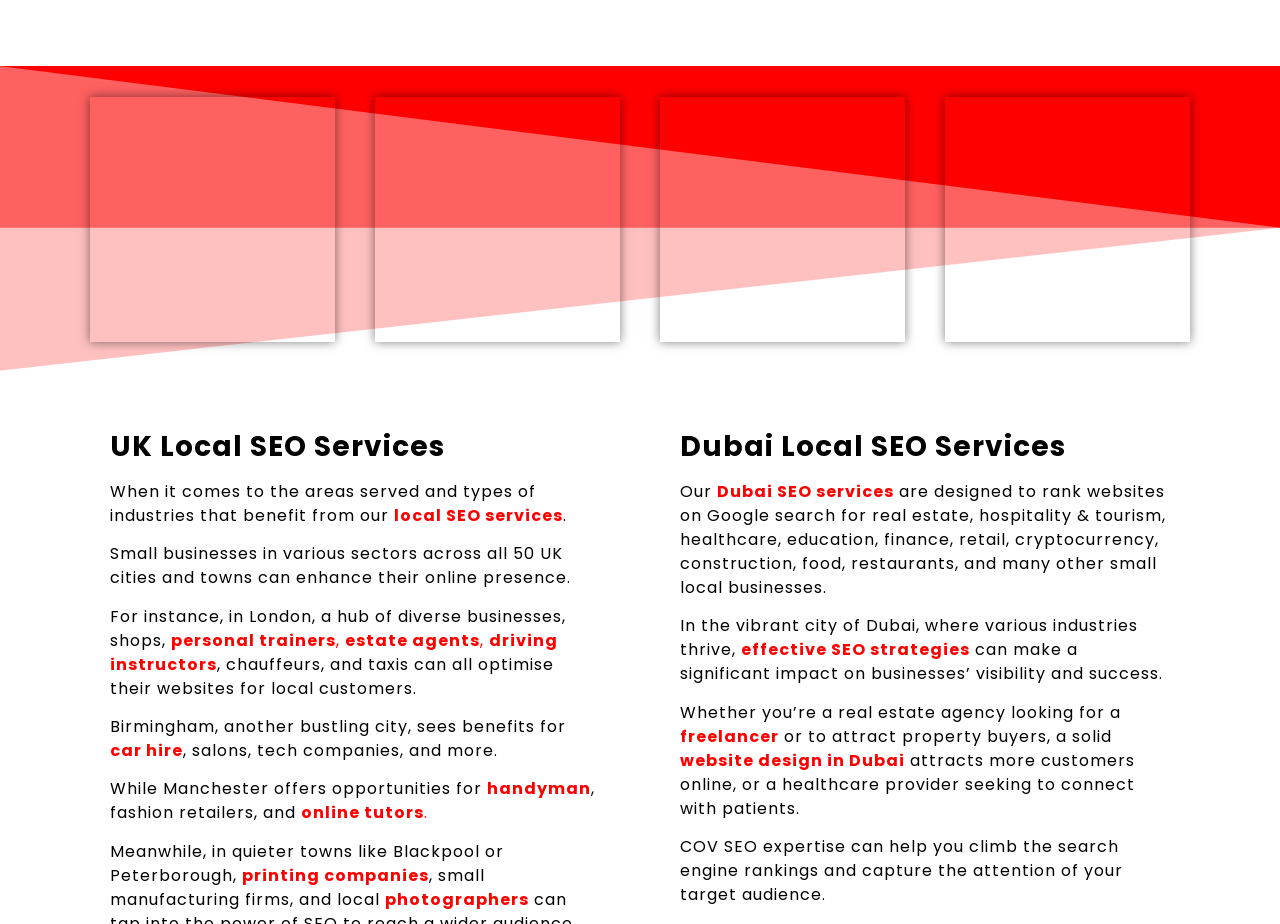Please locate the bounding box coordinates of the region I need to click to follow this instruction: "View My Local Services SEO Profile".

[0.07, 0.105, 0.262, 0.37]